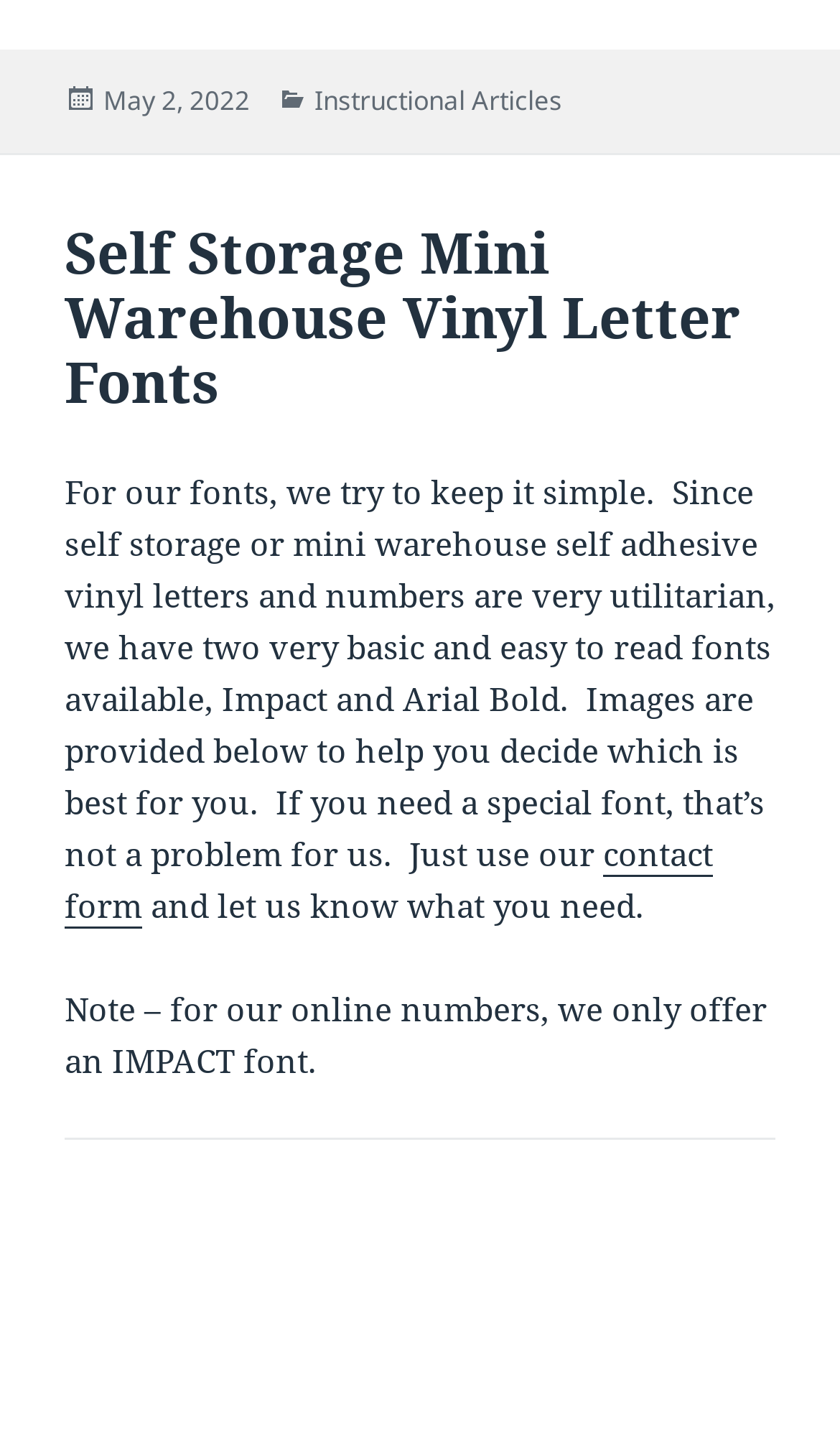What is the purpose of the images provided below the text?
Using the image, respond with a single word or phrase.

To help decide which font is best